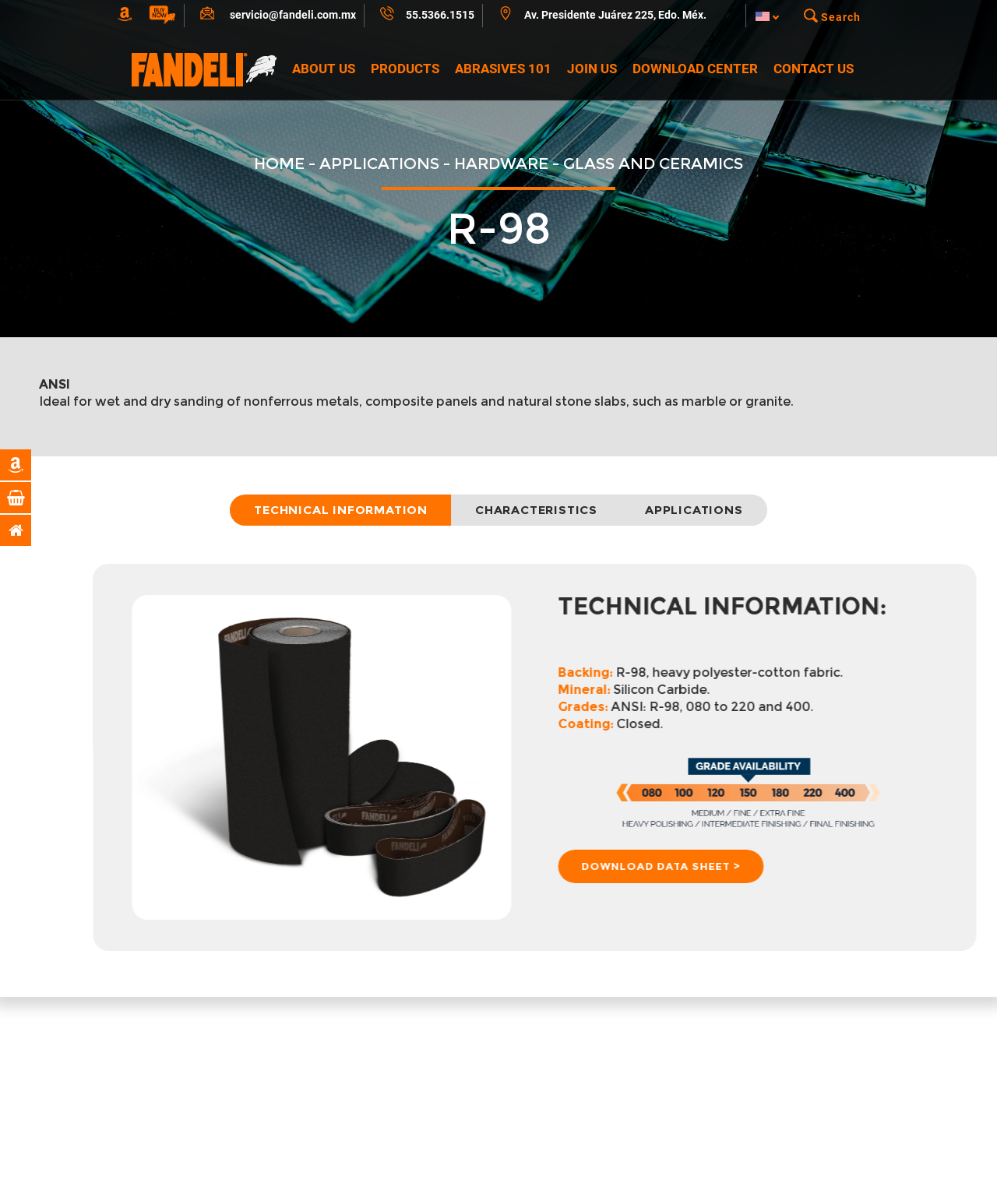What is the contact information for the Mexico corporate office?
Answer the question with as much detail as possible.

I found the contact information by looking at the layout tables on the webpage. The layout table with text 'Av. Presidente Juárez 225' and 'Tel. +52 (55) 53661515' suggests that it is the contact information for the Mexico corporate office.